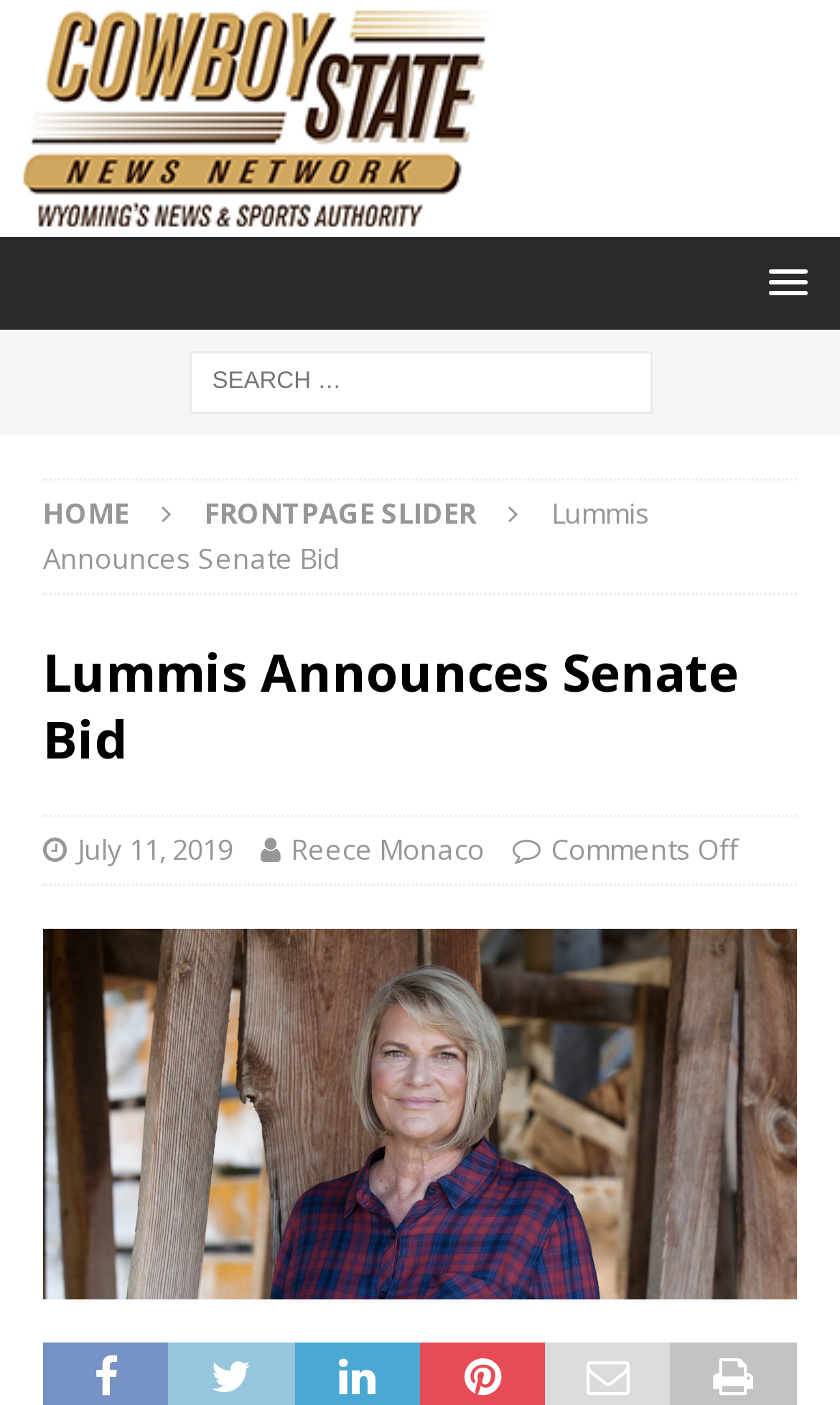What is the name of the news network?
Using the image, respond with a single word or phrase.

Cowboy State News Network